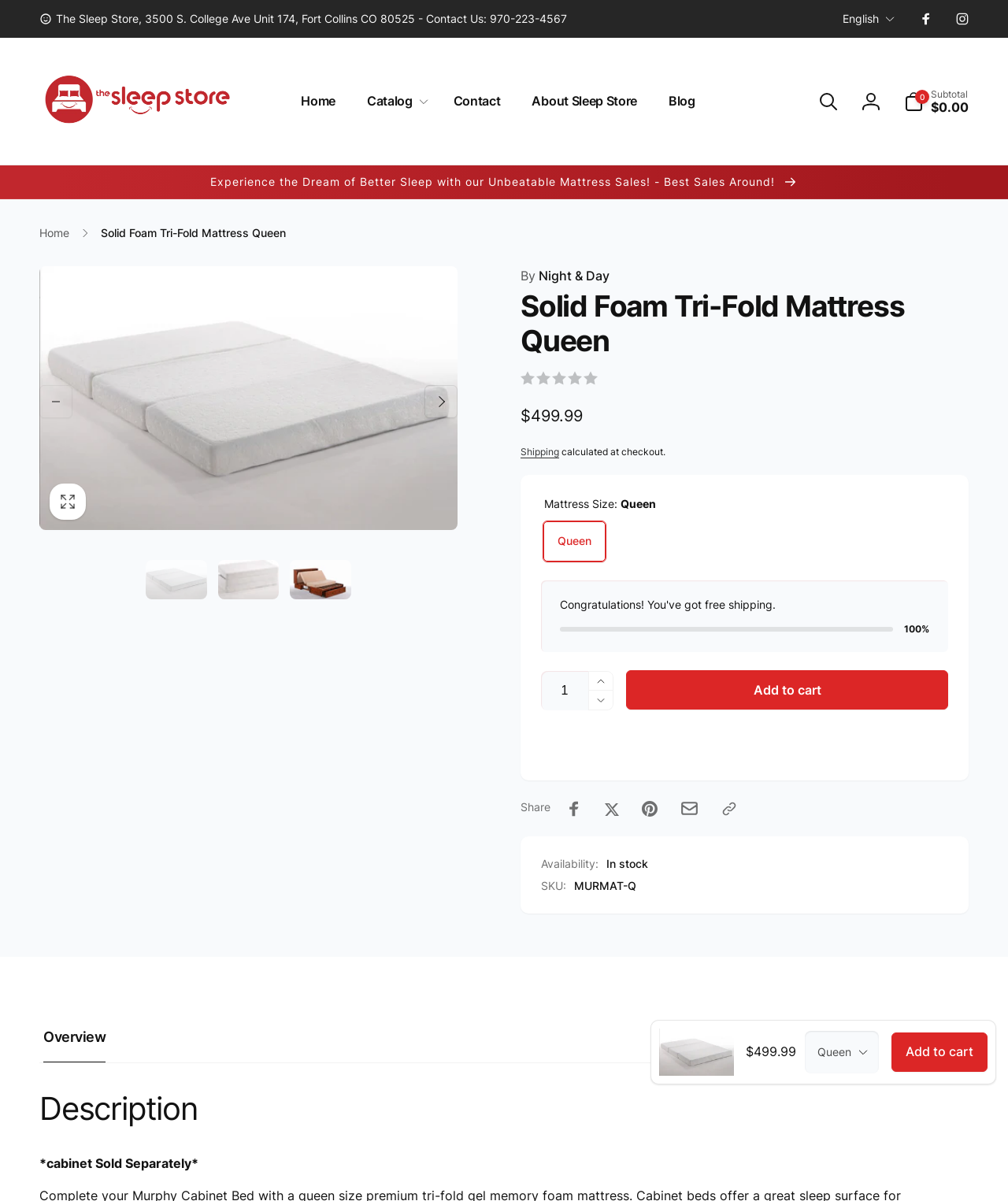Determine the bounding box coordinates of the section to be clicked to follow the instruction: "Click the 'Search' button". The coordinates should be given as four float numbers between 0 and 1, formatted as [left, top, right, bottom].

[0.805, 0.07, 0.839, 0.099]